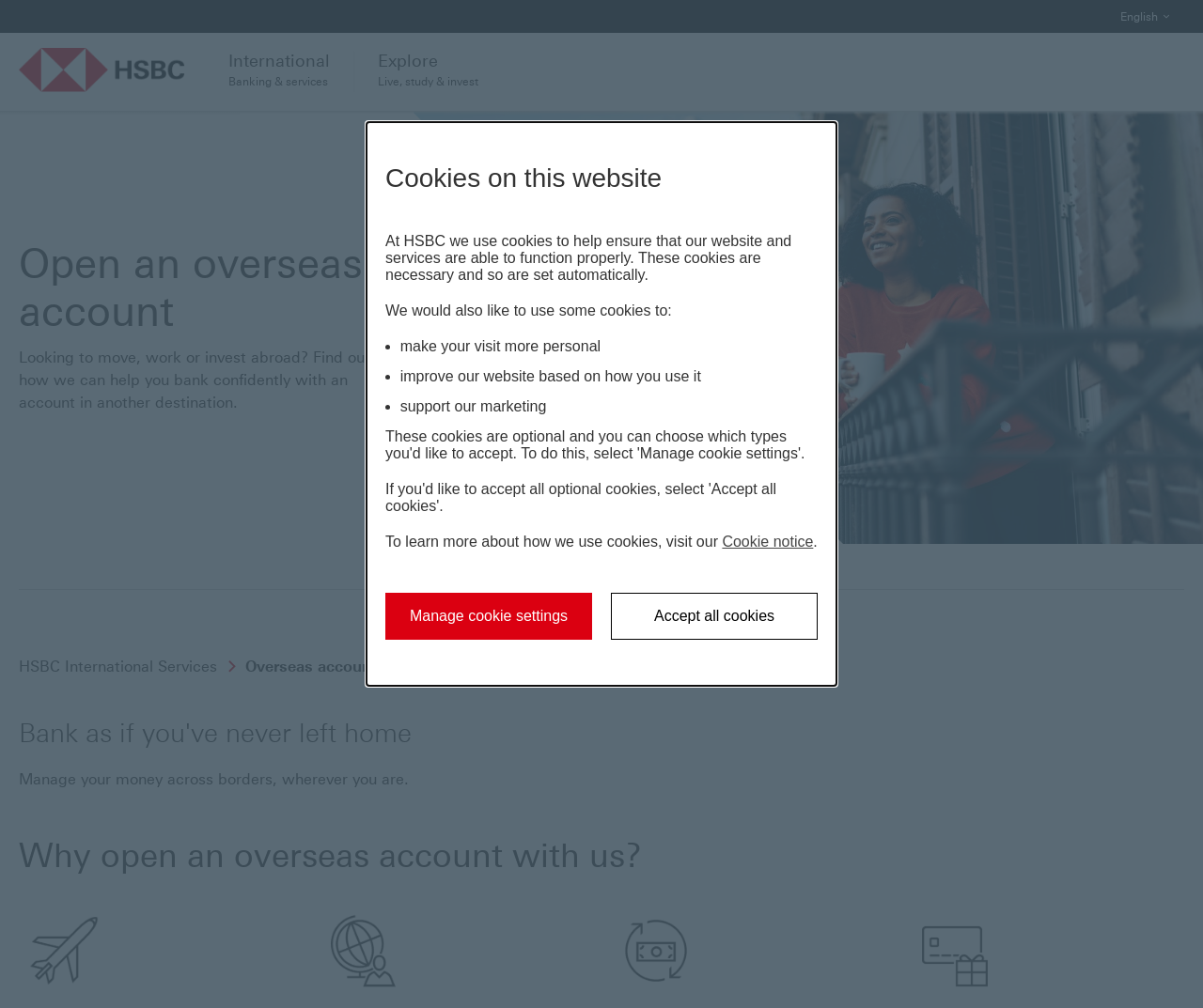What is the main heading displayed on the webpage? Please provide the text.

Open an overseas account